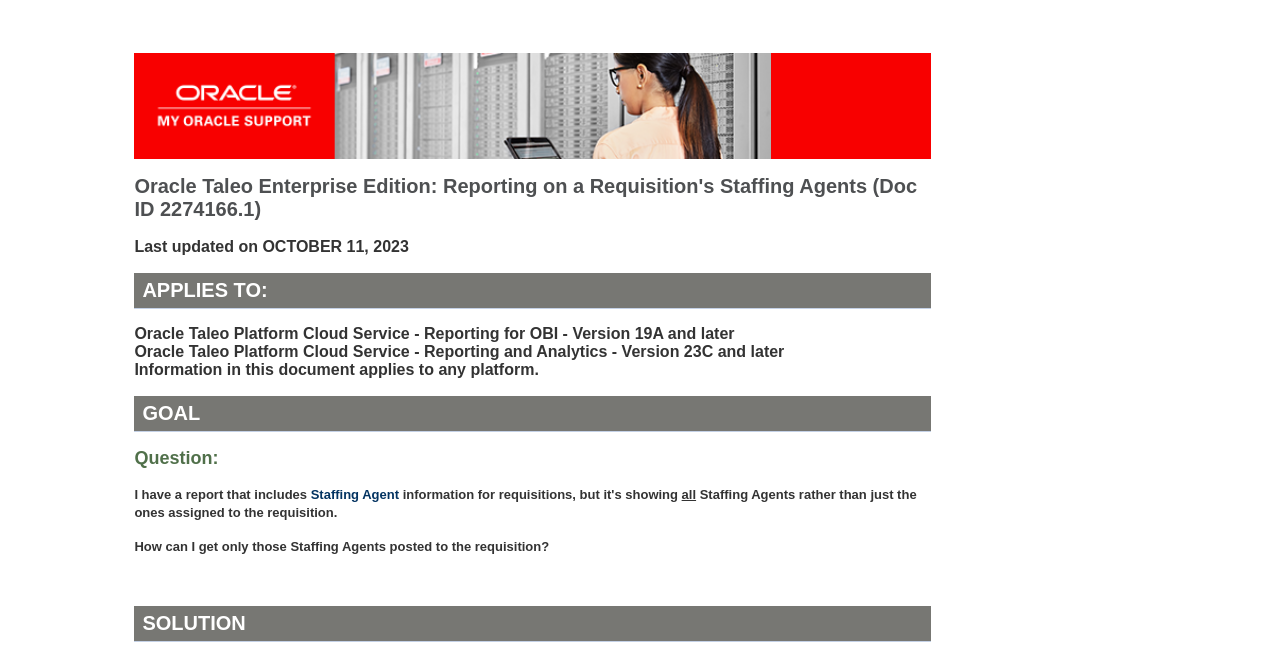What are the versions of Oracle Taleo Platform Cloud Service mentioned in this document?
Please provide a comprehensive answer based on the details in the screenshot.

The versions of Oracle Taleo Platform Cloud Service mentioned in this document are 19A and later, and 23C and later, which are indicated by the 'APPLIES TO:' section in the webpage.